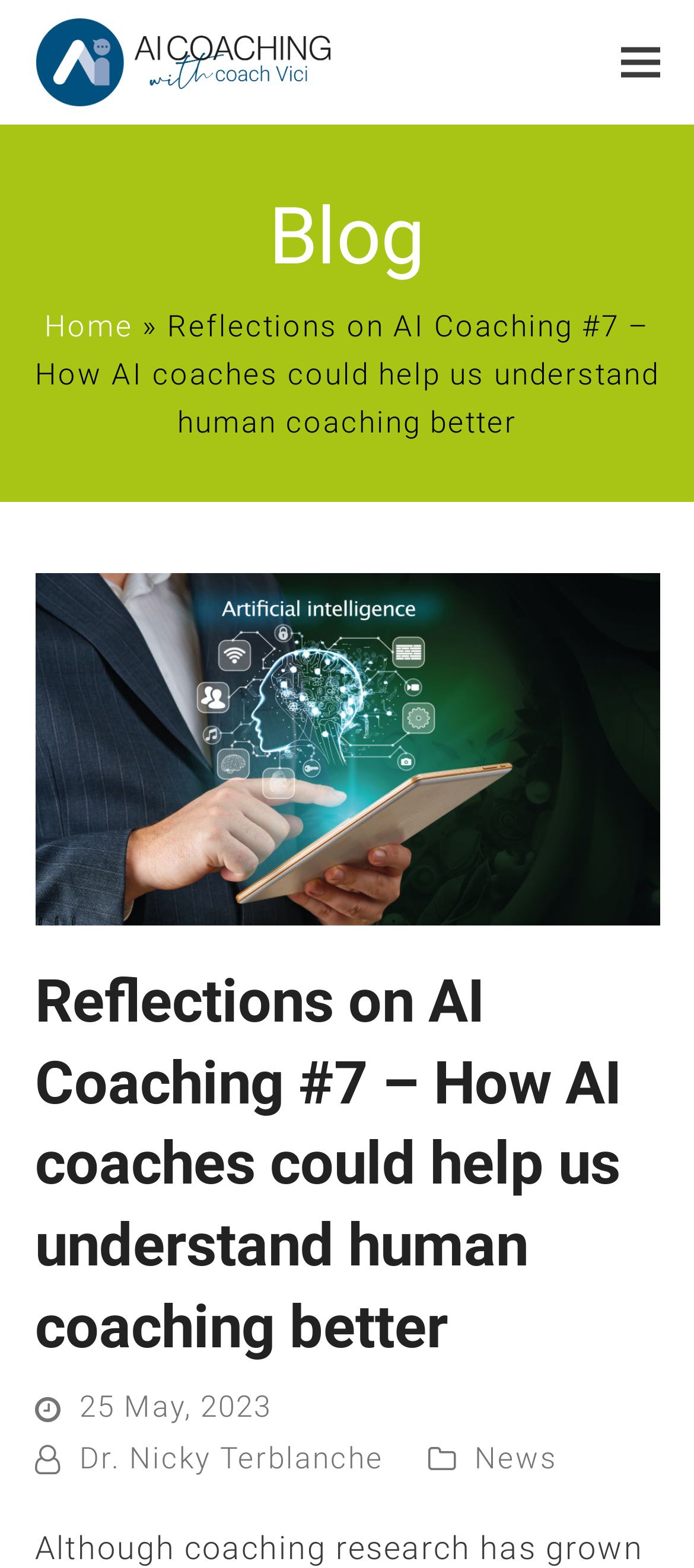Based on the image, provide a detailed response to the question:
Who is the author of the article?

The author of the article can be found at the bottom of the webpage, where it says 'Dr. Nicky Terblanche' in a link format.